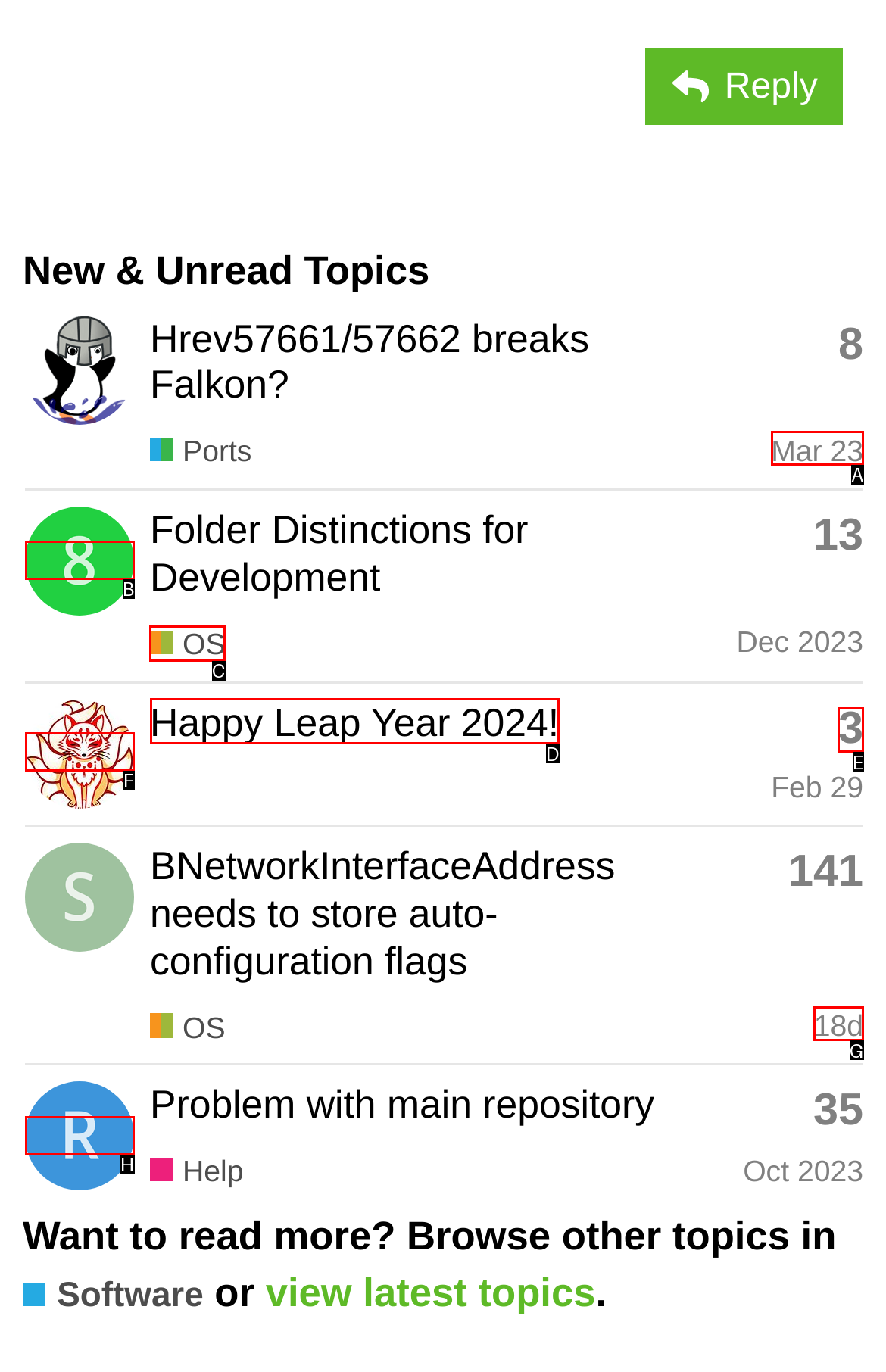Decide which HTML element to click to complete the task: View news Provide the letter of the appropriate option.

None